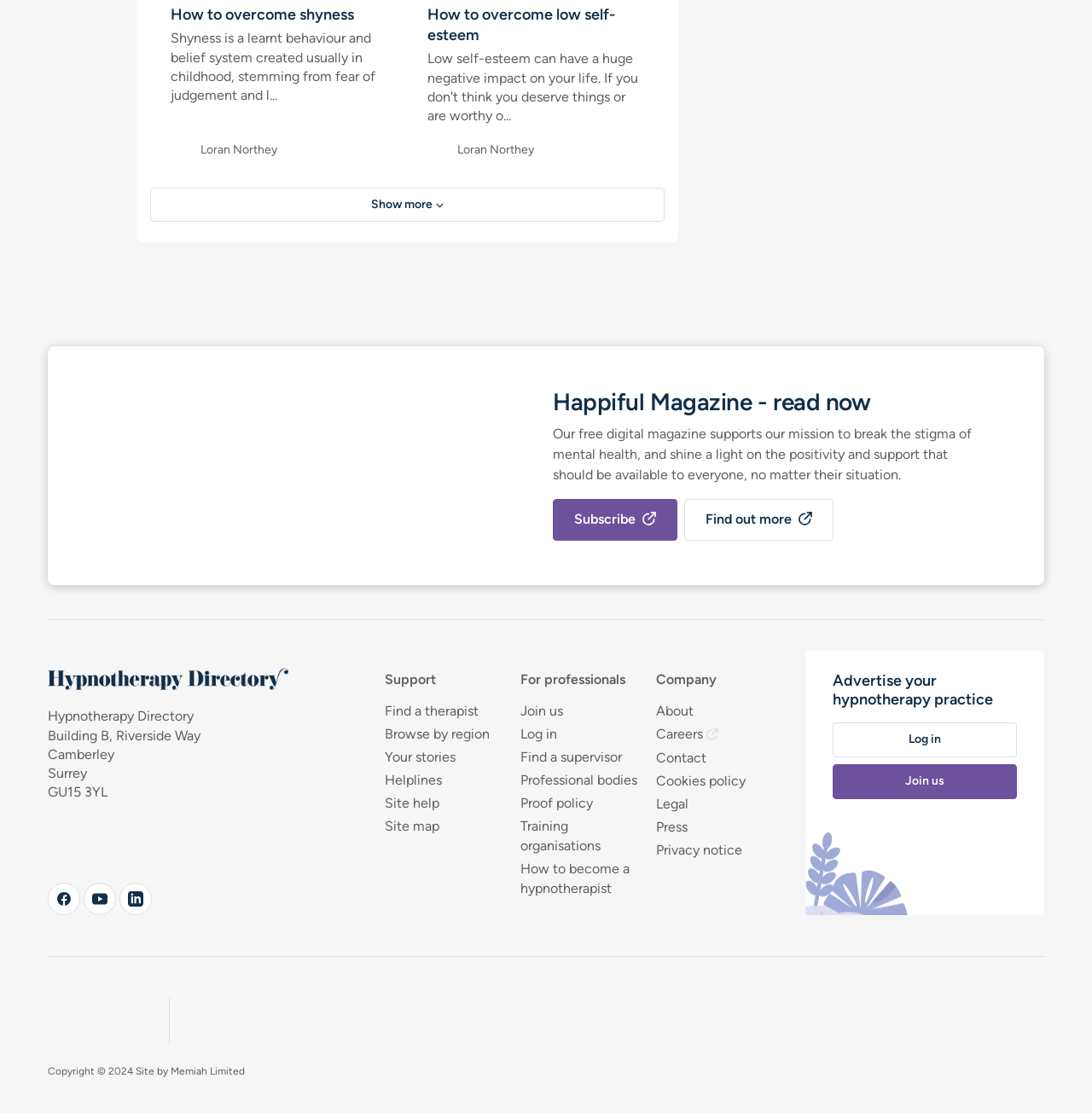How many links are there in the 'Support' section?
Please give a detailed and elaborate answer to the question.

I found a StaticText element with the text 'Support', and then counted the number of link elements that are children of the same parent element. There are five links: 'Find a therapist', 'Browse by region', 'Your stories', 'Helplines', and 'Site help'.